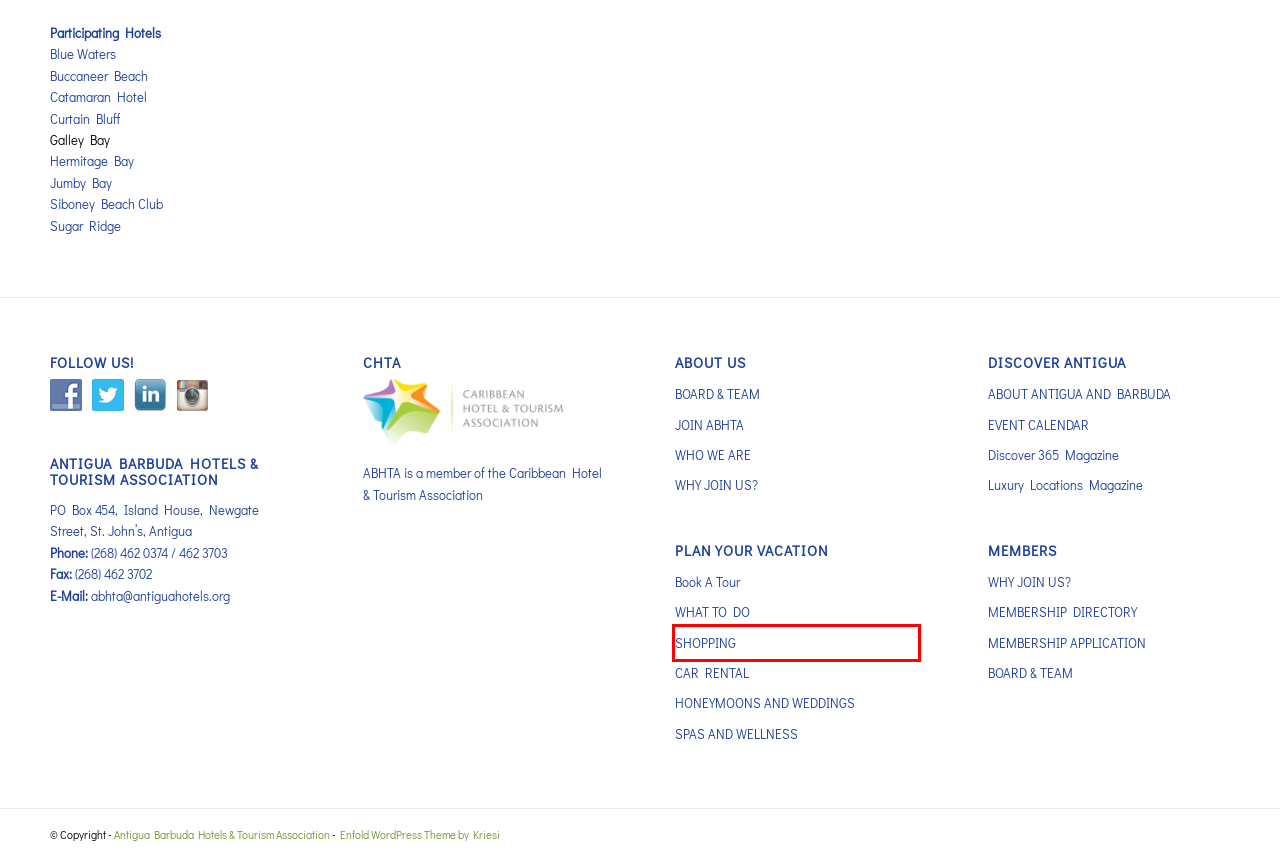Analyze the webpage screenshot with a red bounding box highlighting a UI element. Select the description that best matches the new webpage after clicking the highlighted element. Here are the options:
A. Discover 365 Issue 1
B. SHOPPING Archives - Antigua Barbuda Hotels & Tourism Association
C. Home - Kriesi.at - Premium WordPress Themes
D. Caribbean Hotel & Tourism Association
E. Home - Siboney Beach Club | An Authentic Boutique Experience
F. Our Magazines | Luxury Locations Real Estate Antigua
G. Luxury Hotels | 5 Star Hotels | Boutique Hotels | Rosewood Properties
H. Buccaneer Beach Club | Boutique Hotel in Antigua and Barbuda

B